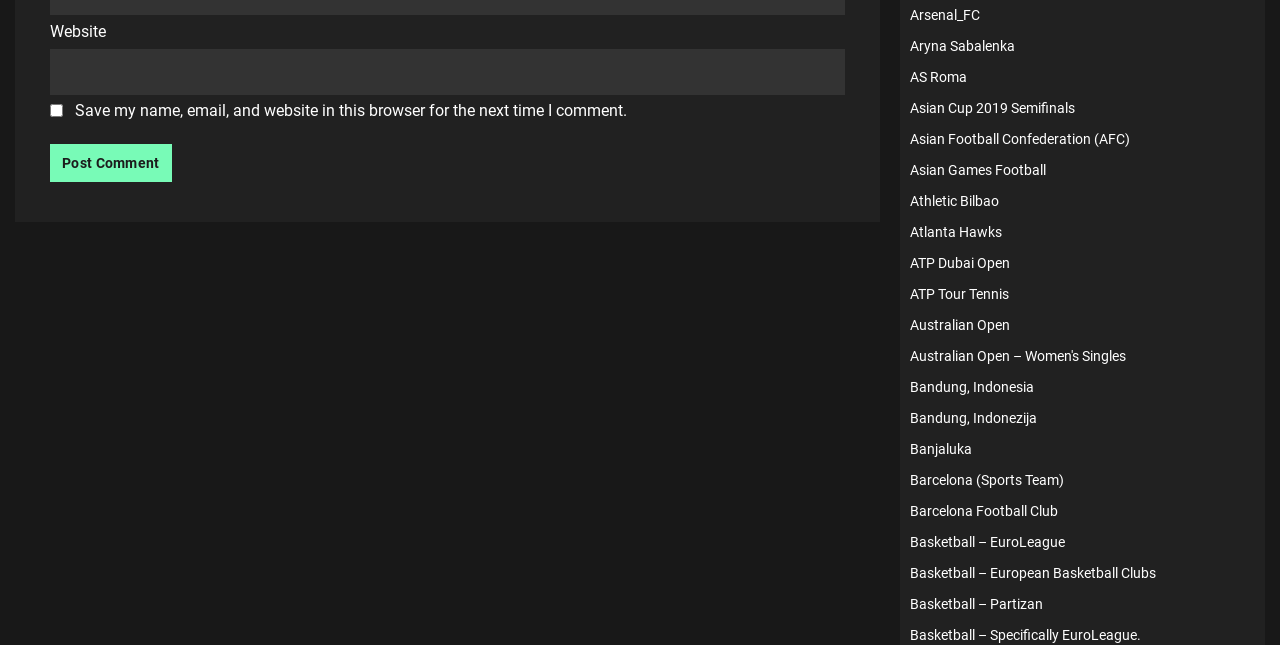Based on the element description Athletic Bilbao, identify the bounding box coordinates for the UI element. The coordinates should be in the format (top-left x, top-left y, bottom-right x, bottom-right y) and within the 0 to 1 range.

[0.711, 0.3, 0.78, 0.324]